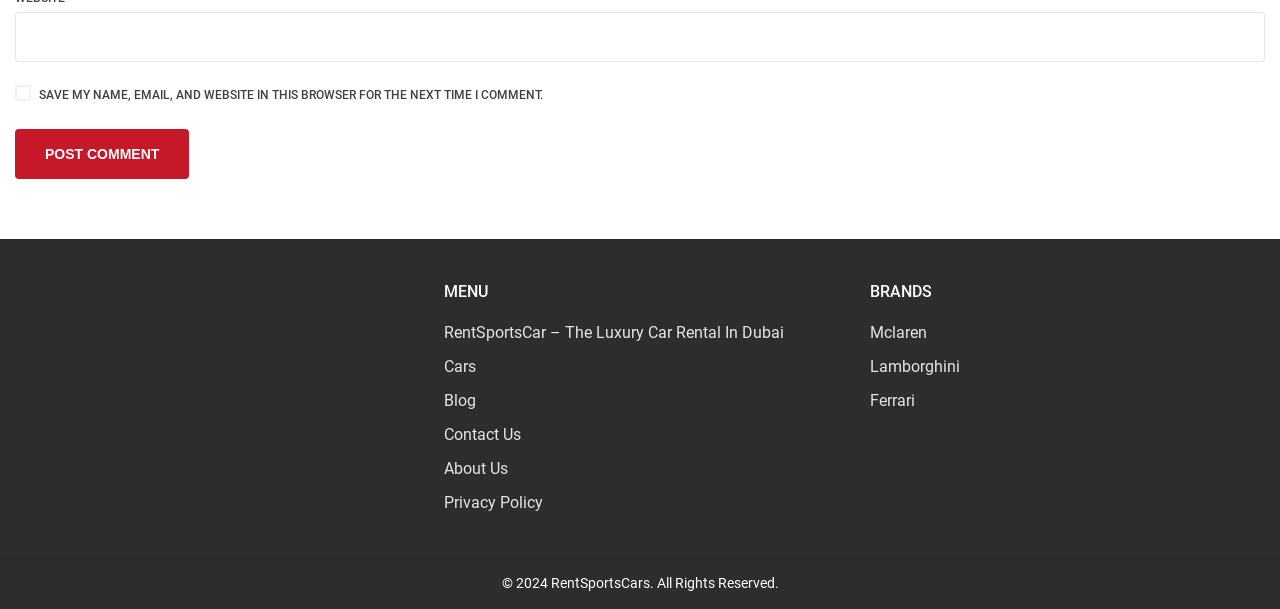Please determine the bounding box coordinates for the UI element described here. Use the format (top-left x, top-left y, bottom-right x, bottom-right y) with values bounded between 0 and 1: Contact Us

[0.347, 0.698, 0.407, 0.729]